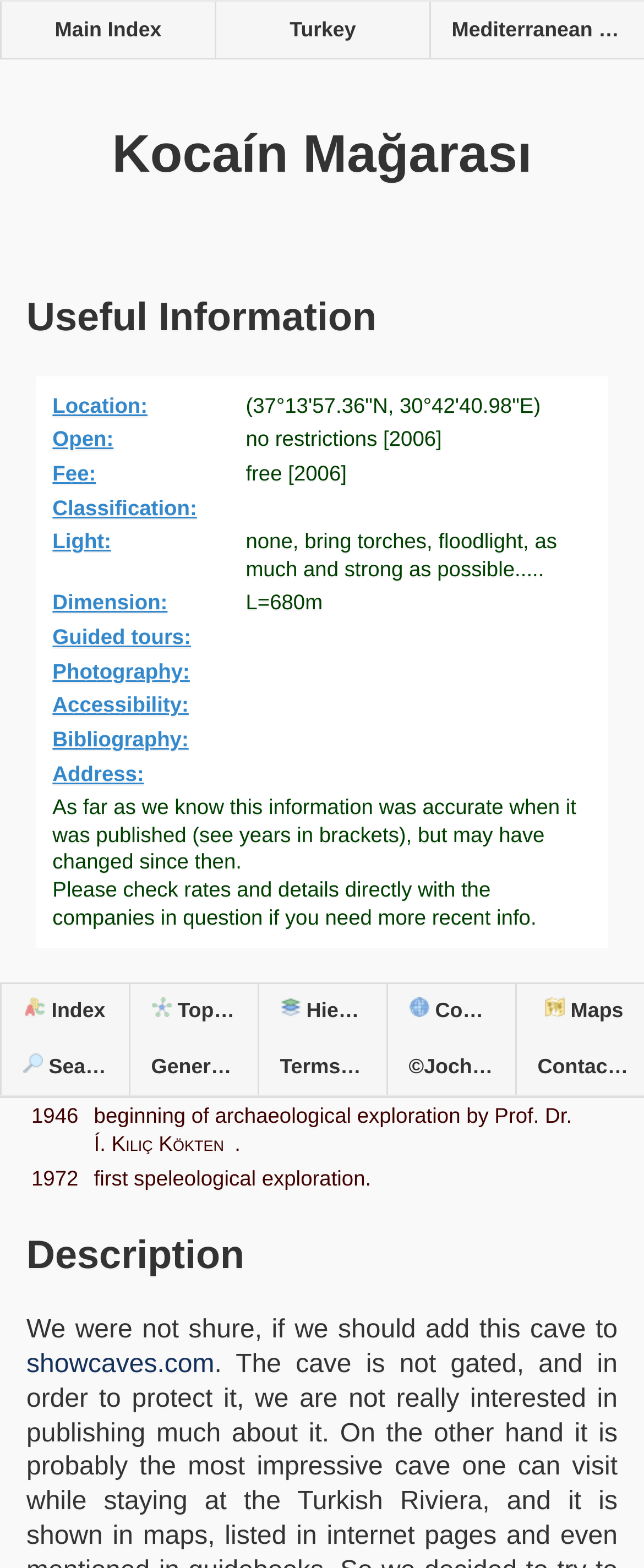Please determine the bounding box coordinates of the element's region to click in order to carry out the following instruction: "Click on 'Location:' to view more information". The coordinates should be four float numbers between 0 and 1, i.e., [left, top, right, bottom].

[0.081, 0.25, 0.246, 0.266]